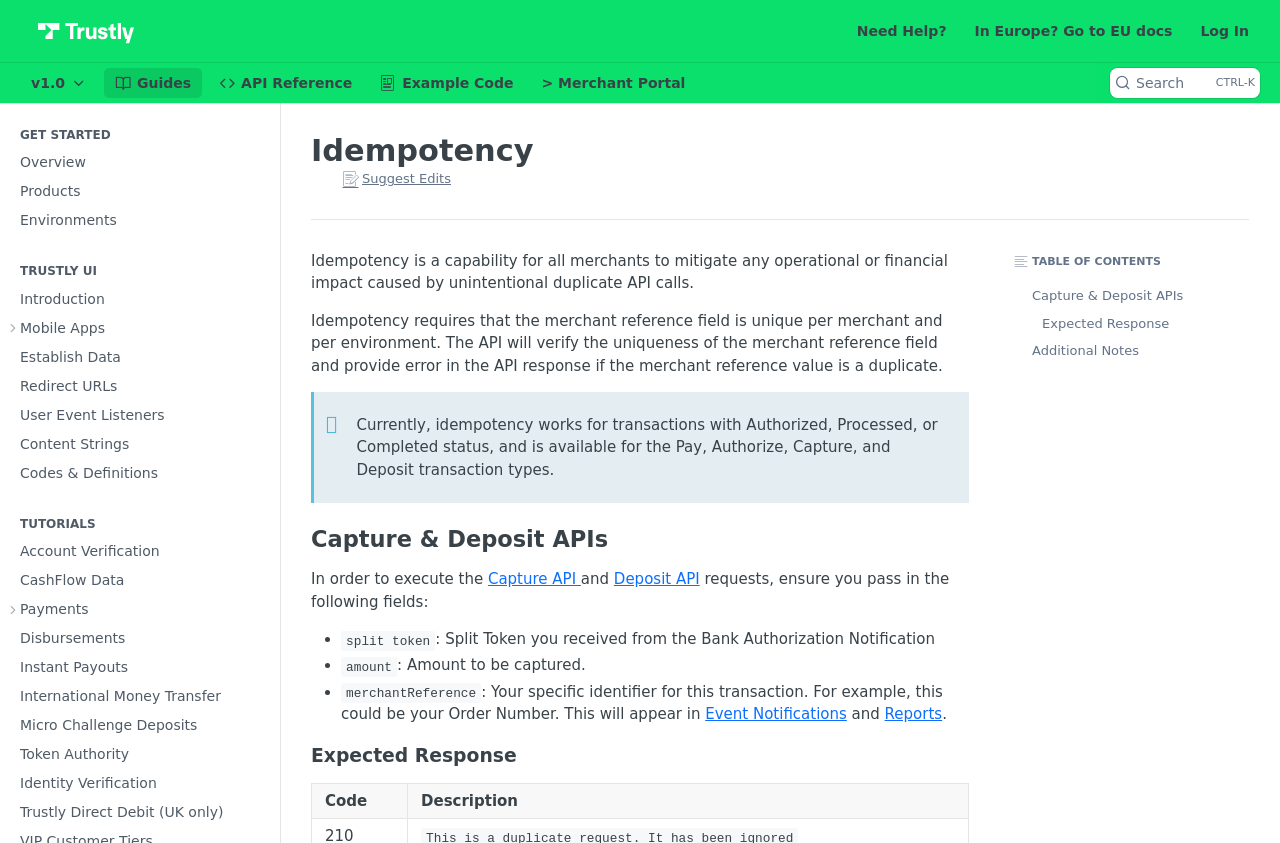Find the bounding box of the web element that fits this description: "Trustly Direct Debit (UK only)".

[0.004, 0.948, 0.215, 0.98]